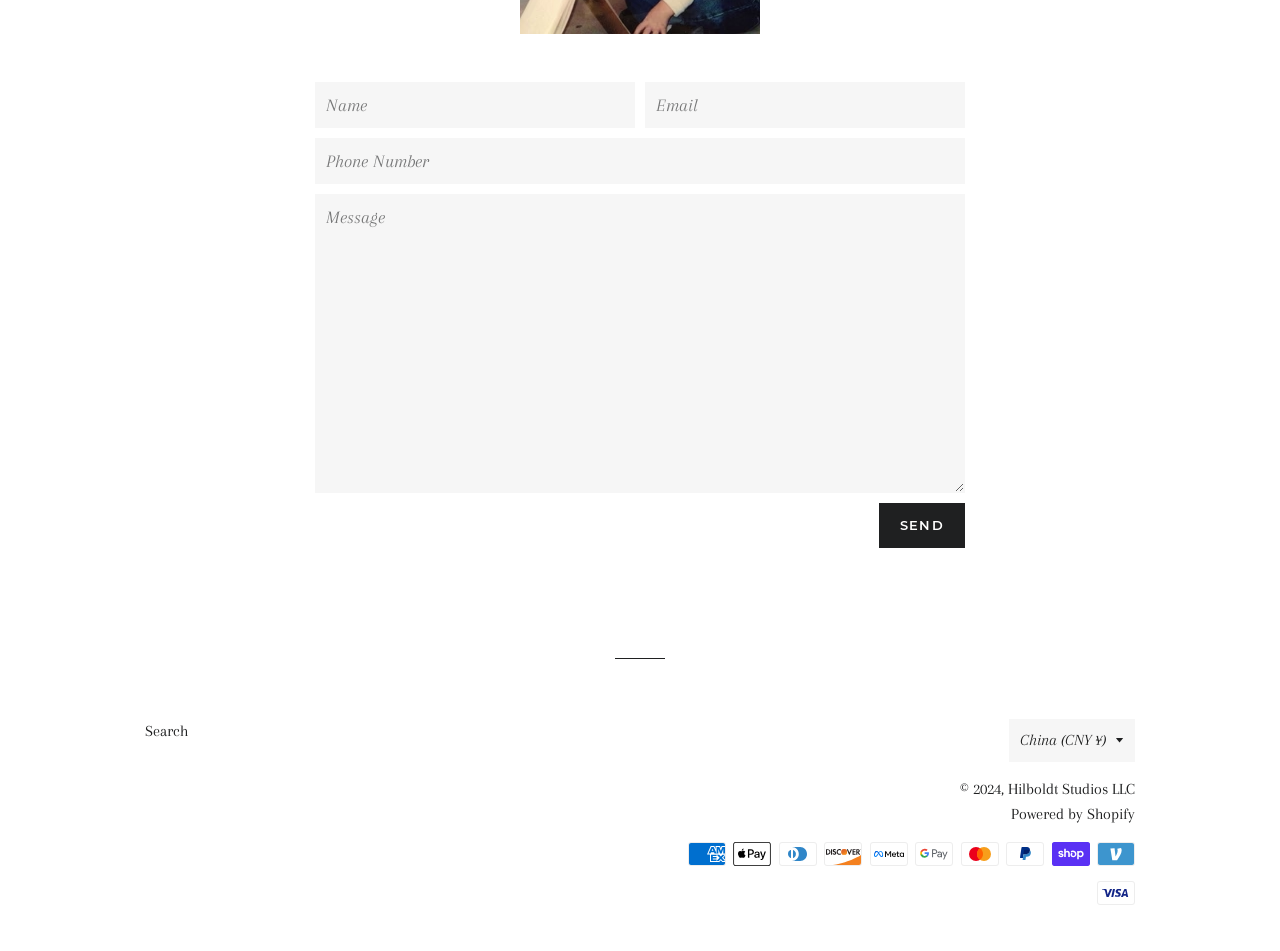Determine the bounding box coordinates of the target area to click to execute the following instruction: "Search for something."

[0.113, 0.759, 0.147, 0.778]